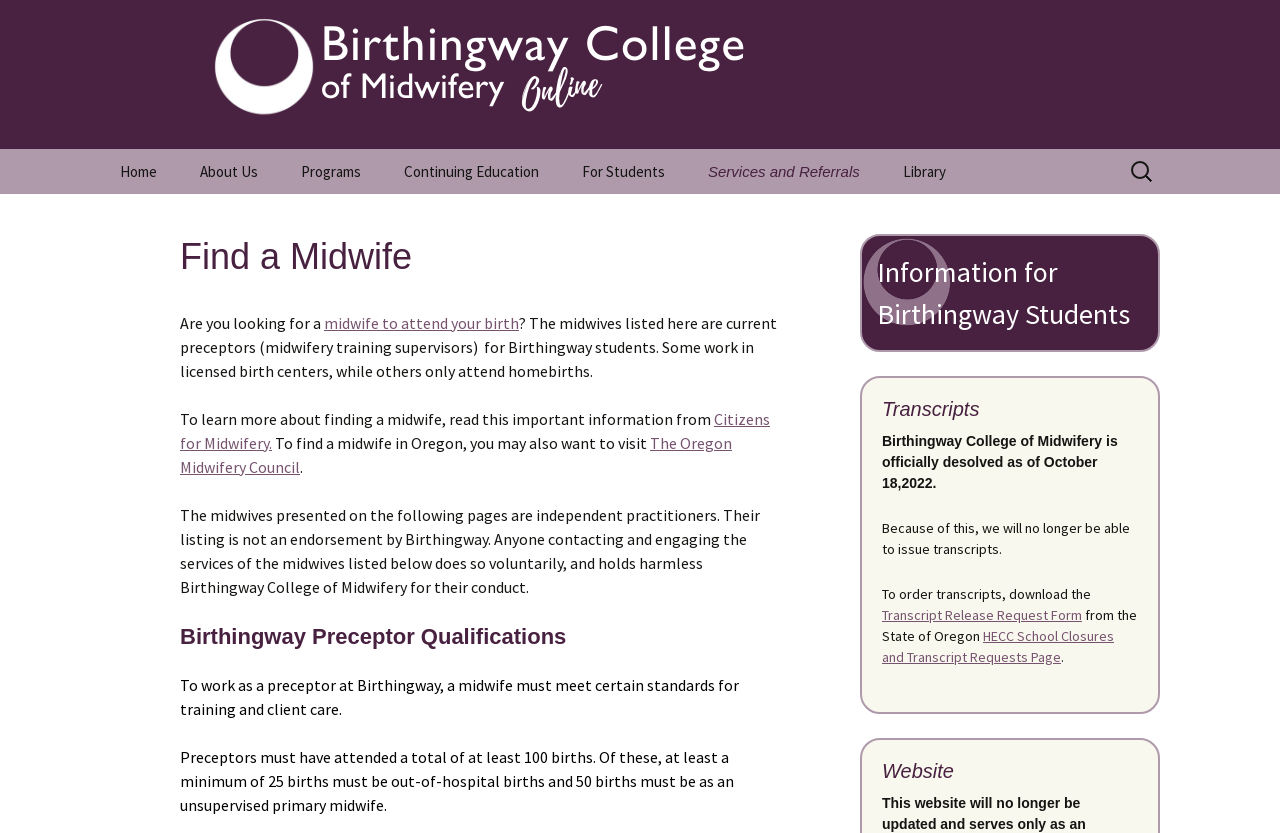Bounding box coordinates must be specified in the format (top-left x, top-left y, bottom-right x, bottom-right y). All values should be floating point numbers between 0 and 1. What are the bounding box coordinates of the UI element described as: Find a Labor Doula

[0.538, 0.305, 0.694, 0.359]